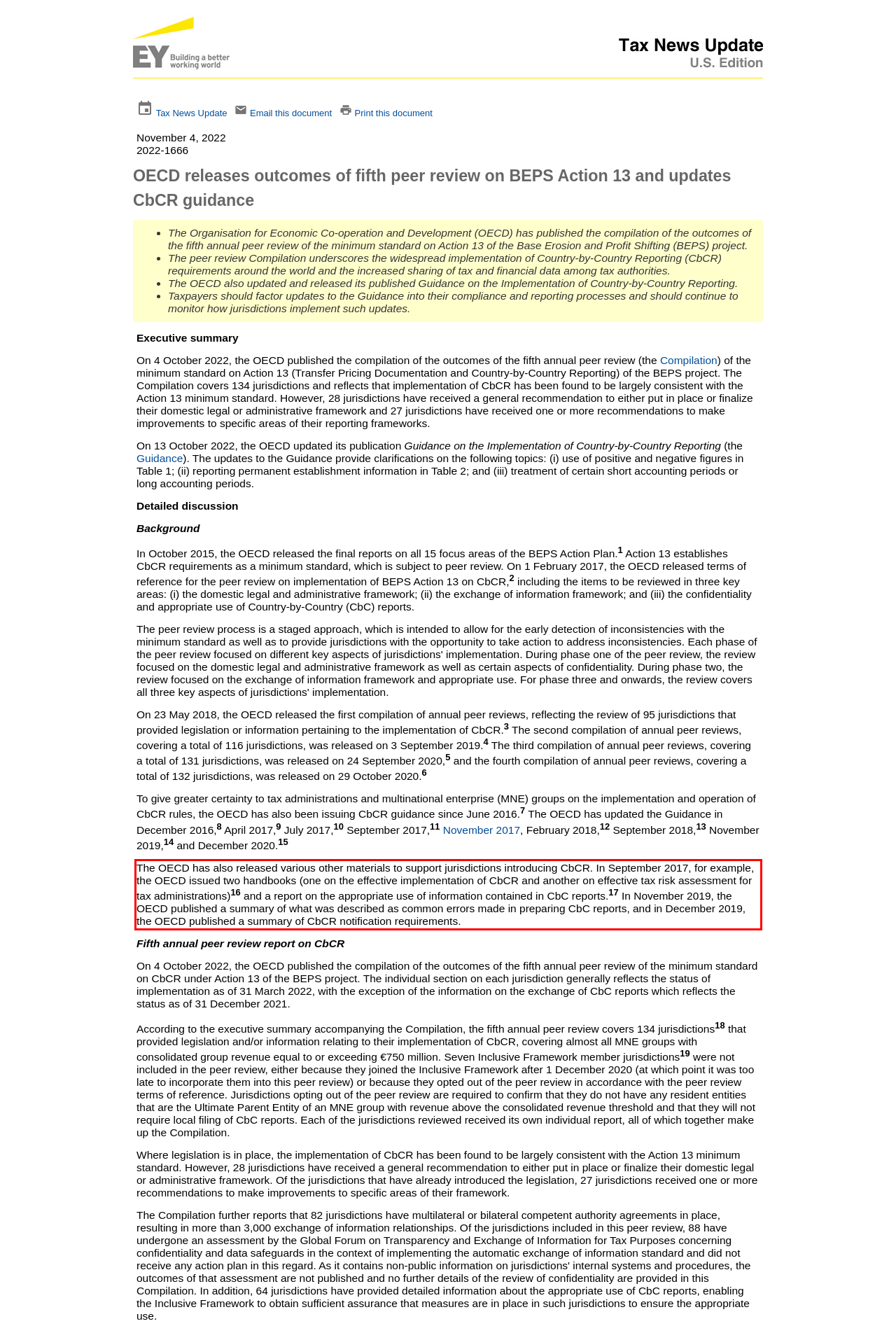Analyze the screenshot of the webpage that features a red bounding box and recognize the text content enclosed within this red bounding box.

The OECD has also released various other materials to support jurisdictions introducing CbCR. In September 2017, for example, the OECD issued two handbooks (one on the effective implementation of CbCR and another on effective tax risk assessment for tax administrations)16 and a report on the appropriate use of information contained in CbC reports.17 In November 2019, the OECD published a summary of what was described as common errors made in preparing CbC reports, and in December 2019, the OECD published a summary of CbCR notification requirements.